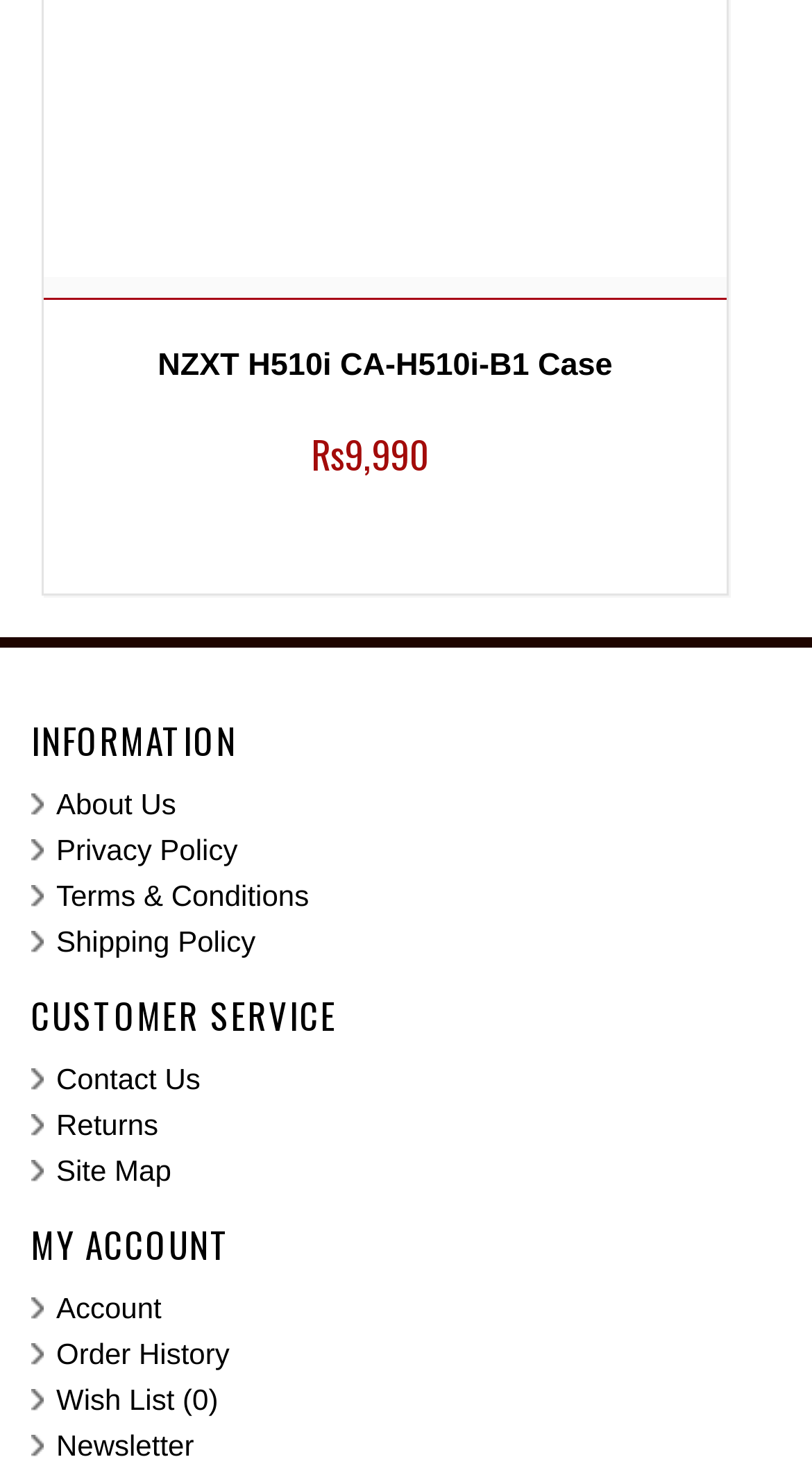Can you provide the bounding box coordinates for the element that should be clicked to implement the instruction: "access my account"?

[0.038, 0.871, 0.936, 0.894]